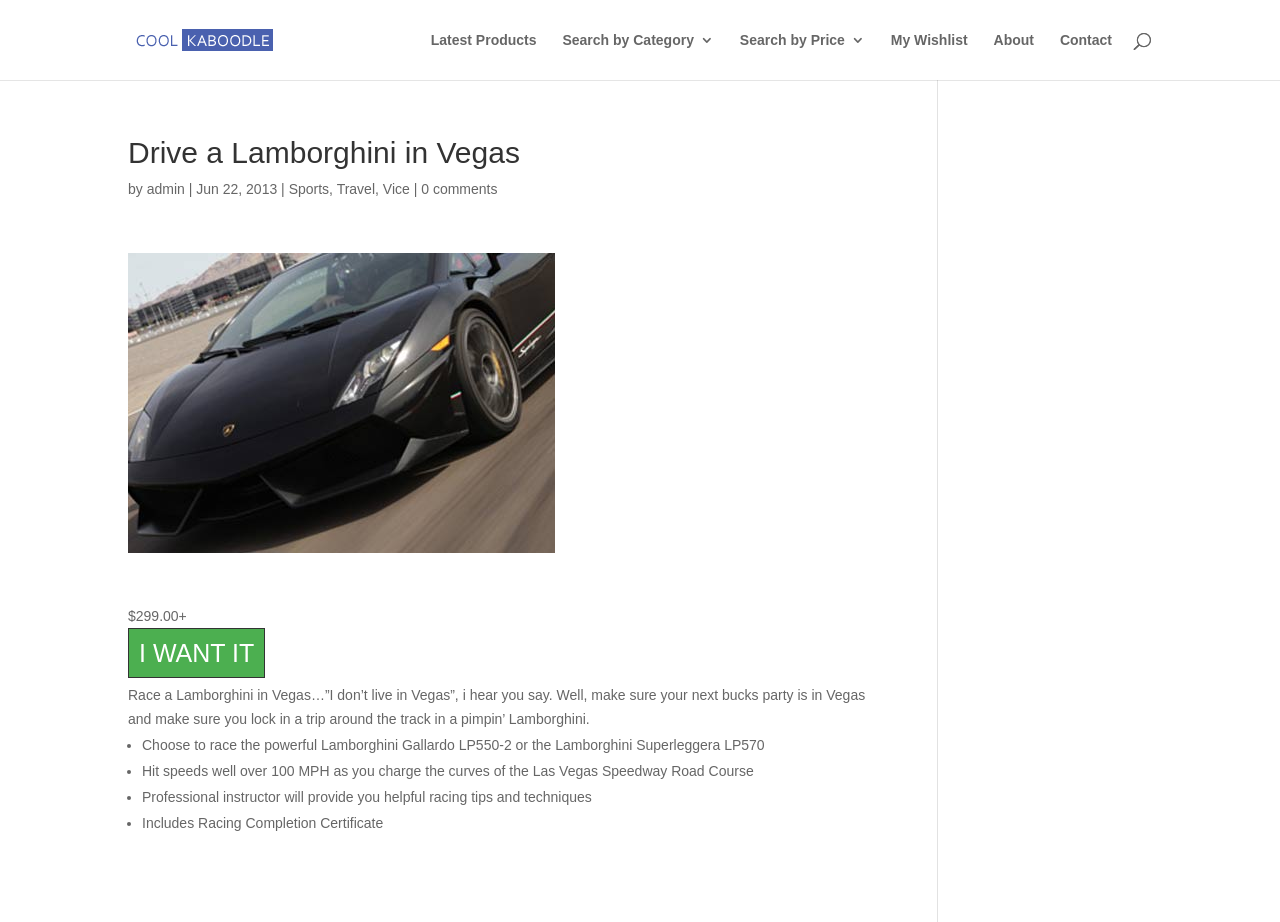Predict the bounding box of the UI element based on this description: "Search by Price".

[0.578, 0.036, 0.676, 0.087]